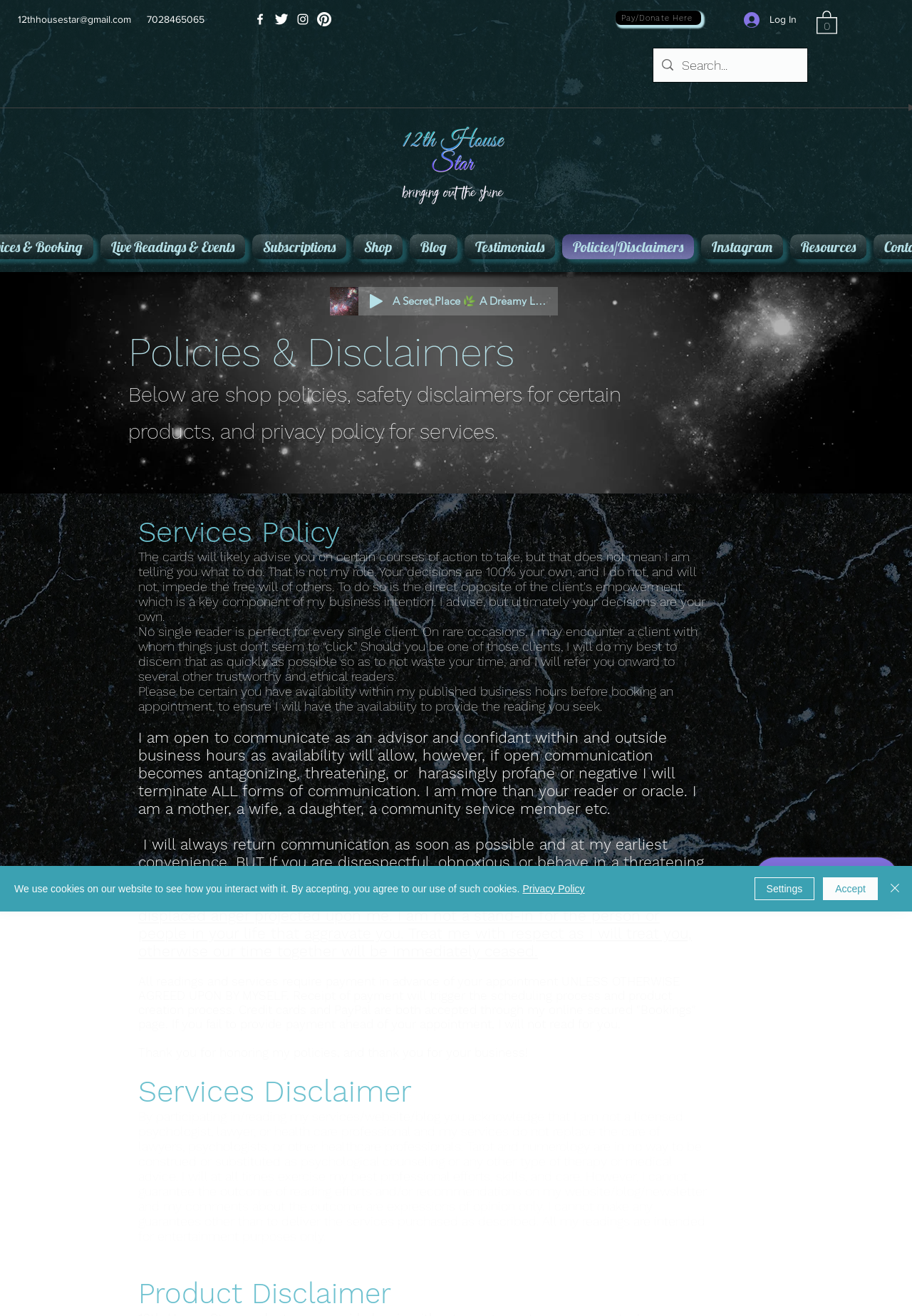Identify the bounding box coordinates of the clickable region necessary to fulfill the following instruction: "Click the 'Log In' button". The bounding box coordinates should be four float numbers between 0 and 1, i.e., [left, top, right, bottom].

[0.805, 0.005, 0.884, 0.025]